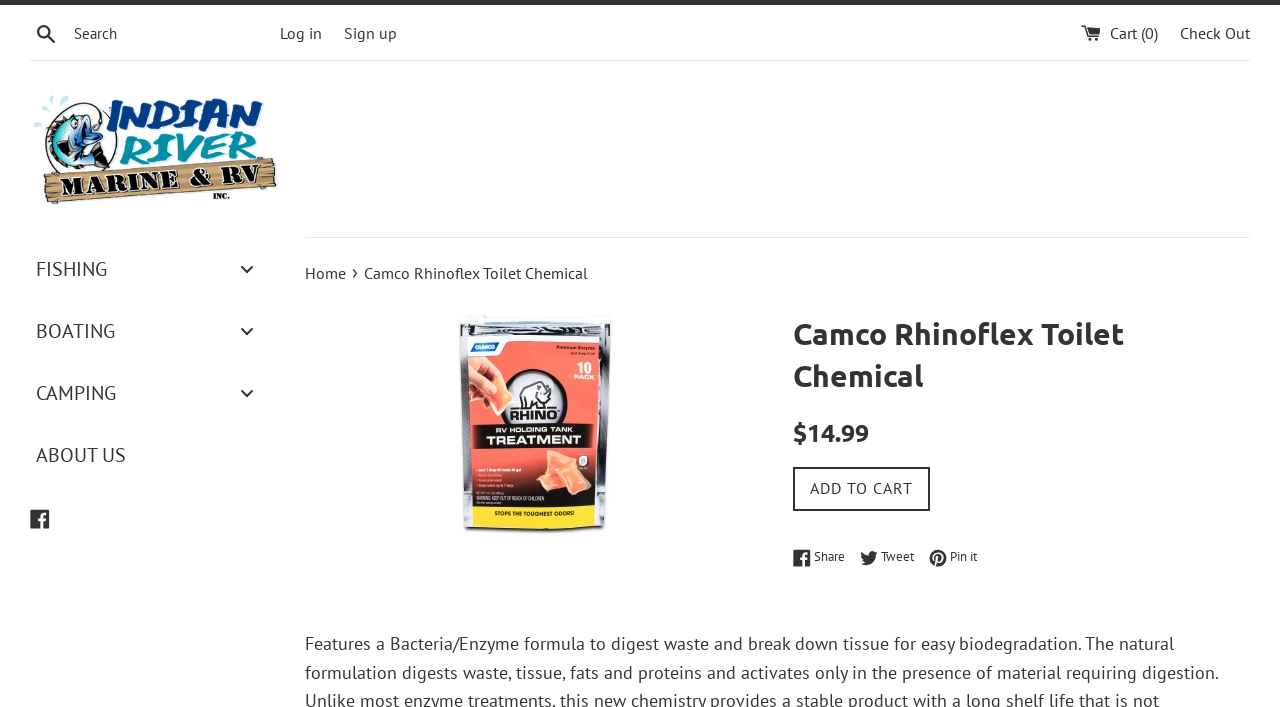Show the bounding box coordinates of the region that should be clicked to follow the instruction: "Log in to the account."

[0.219, 0.032, 0.252, 0.06]